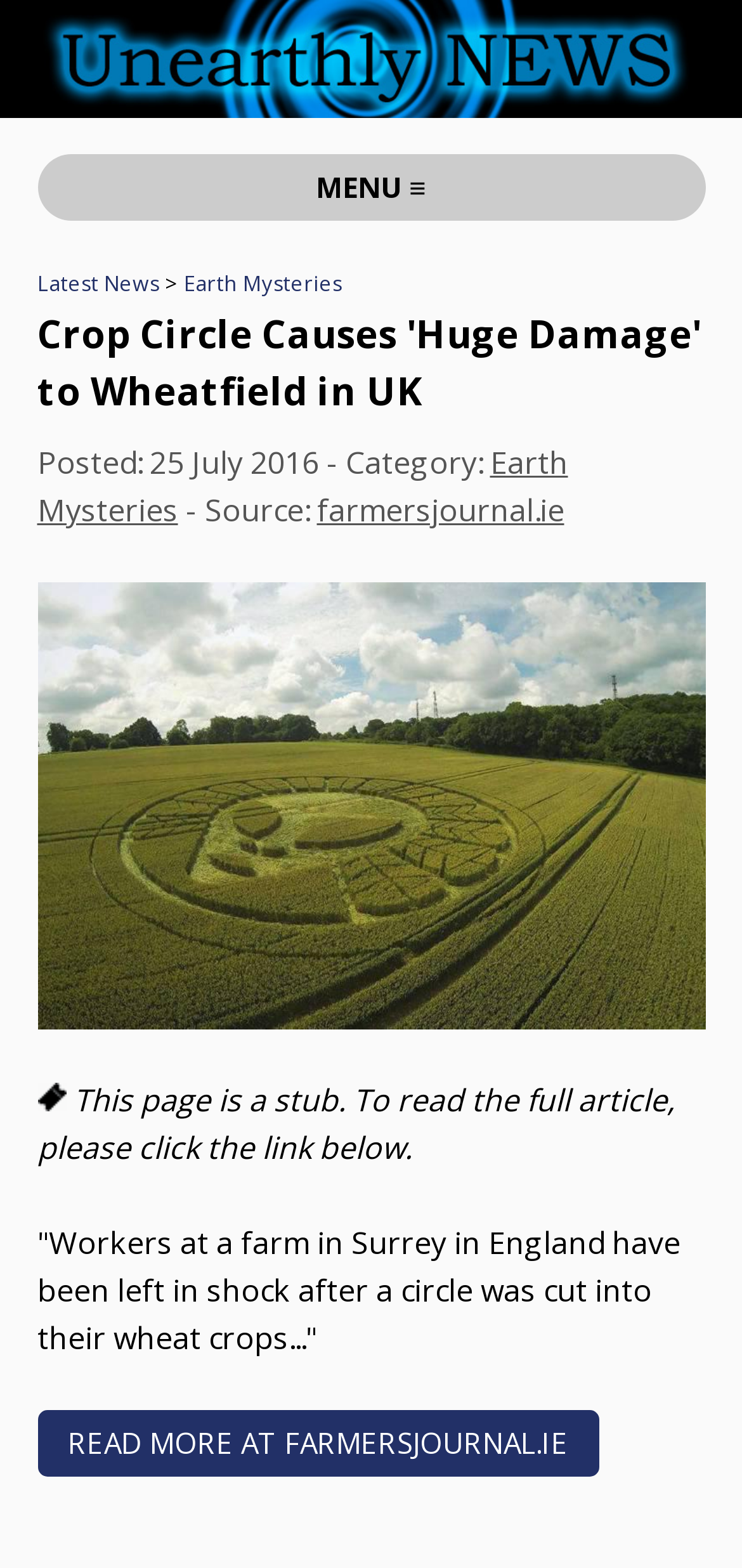When was the article posted?
Carefully examine the image and provide a detailed answer to the question.

I found the posting date of the article by looking at the text 'Posted:' and the date '25 July 2016' next to it, which indicates when the article was posted.